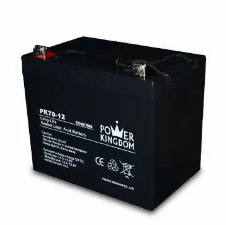Explain in detail what you see in the image.

This image showcases a 12V 70Ah rechargeable lead-acid battery produced by Power Kingdom. The battery features a robust black casing with the brand name "POWER KINGDOM" prominently displayed along with the model designation "PK70-12." It is designed for various applications, promising reliable power and performance. The battery's dual terminals are visible, indicating its intended use in scenarios requiring substantial energy output. With clear labeling and safety certifications, this battery is suitable for users seeking a dependable energy solution for their devices.